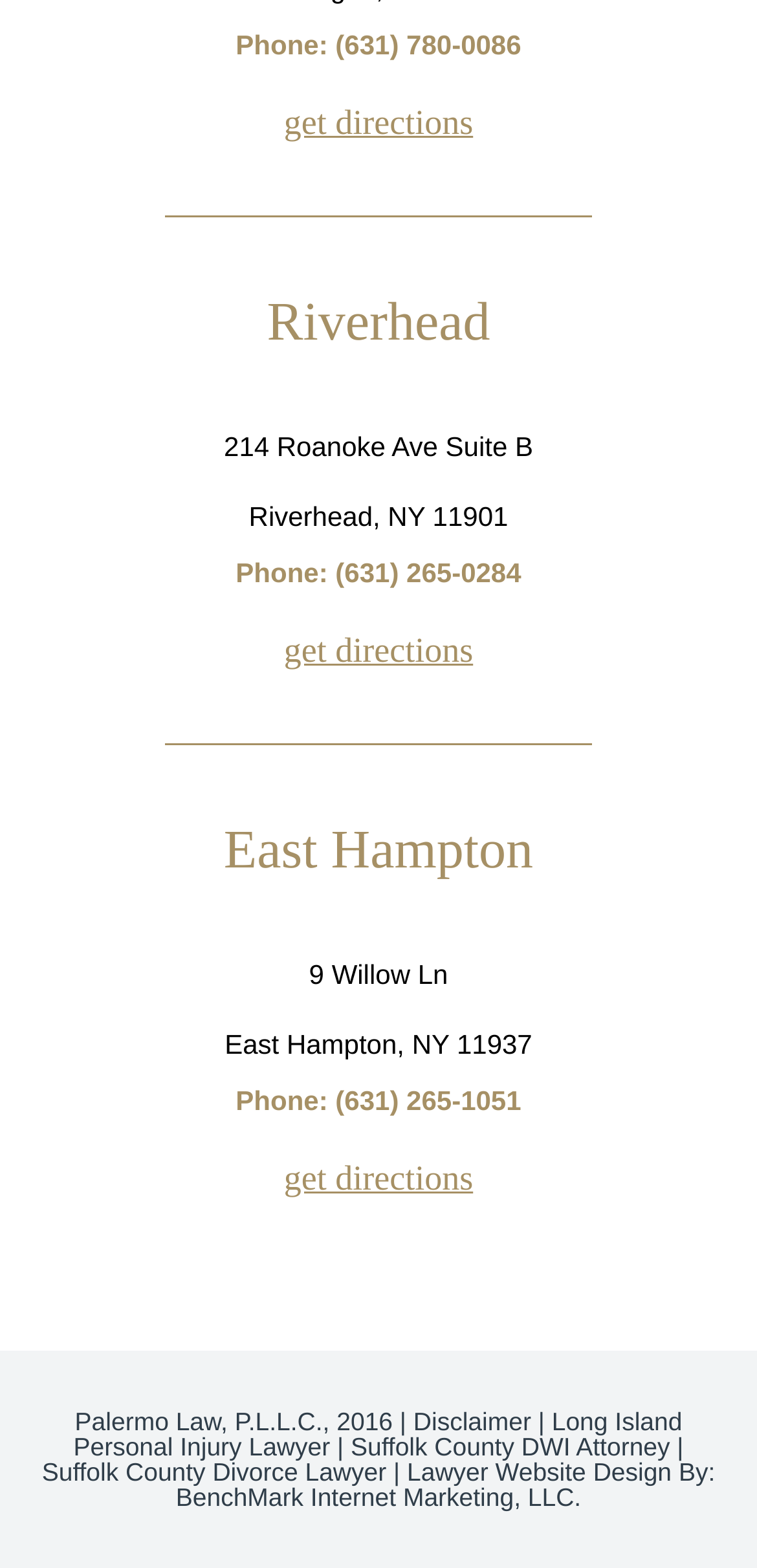Locate the bounding box coordinates of the area to click to fulfill this instruction: "Visit the Disclaimer page". The bounding box should be presented as four float numbers between 0 and 1, in the order [left, top, right, bottom].

[0.546, 0.897, 0.702, 0.916]